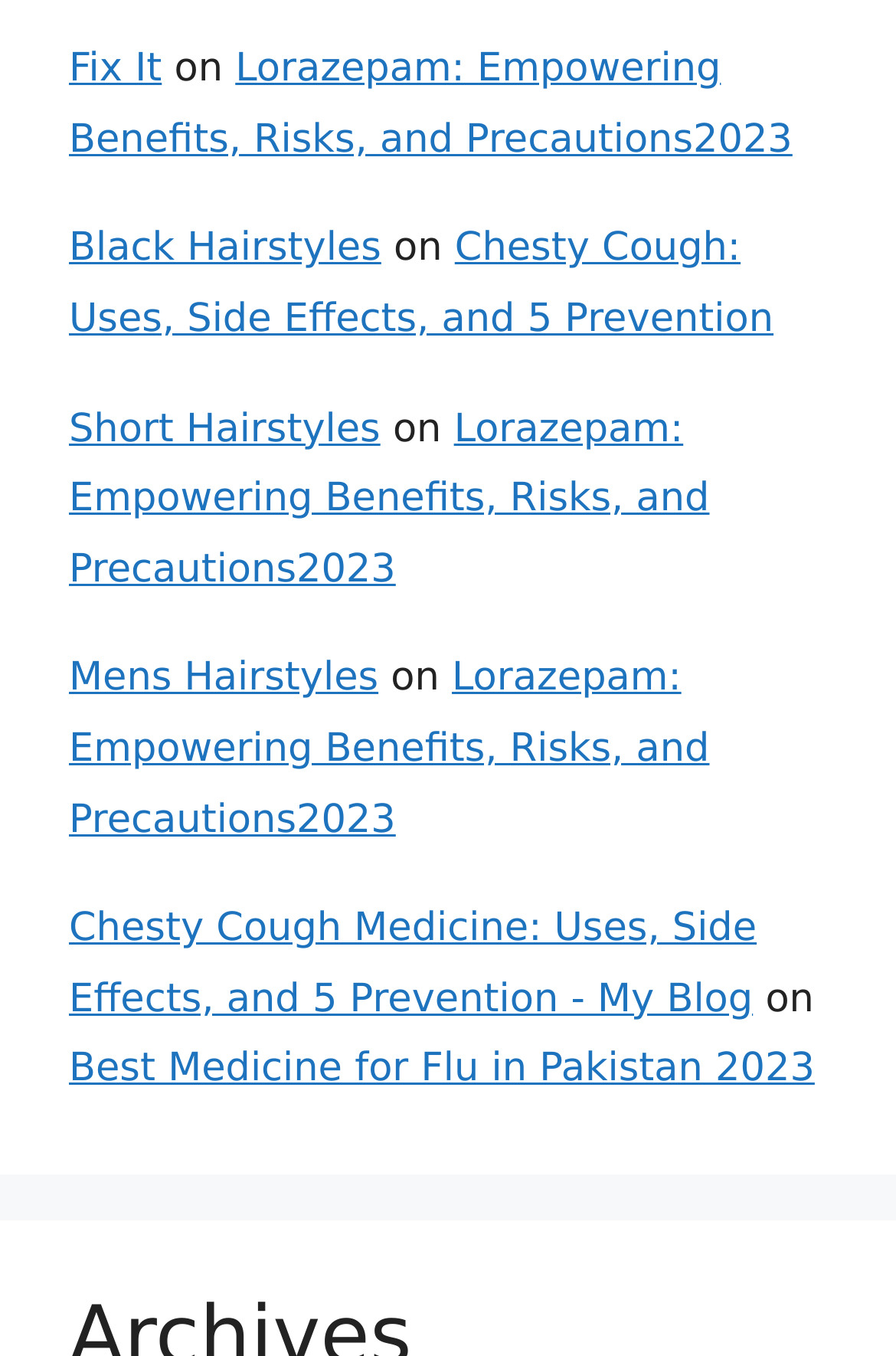Respond to the following question with a brief word or phrase:
What is the title of the last article?

Best Medicine for Flu in Pakistan 2023